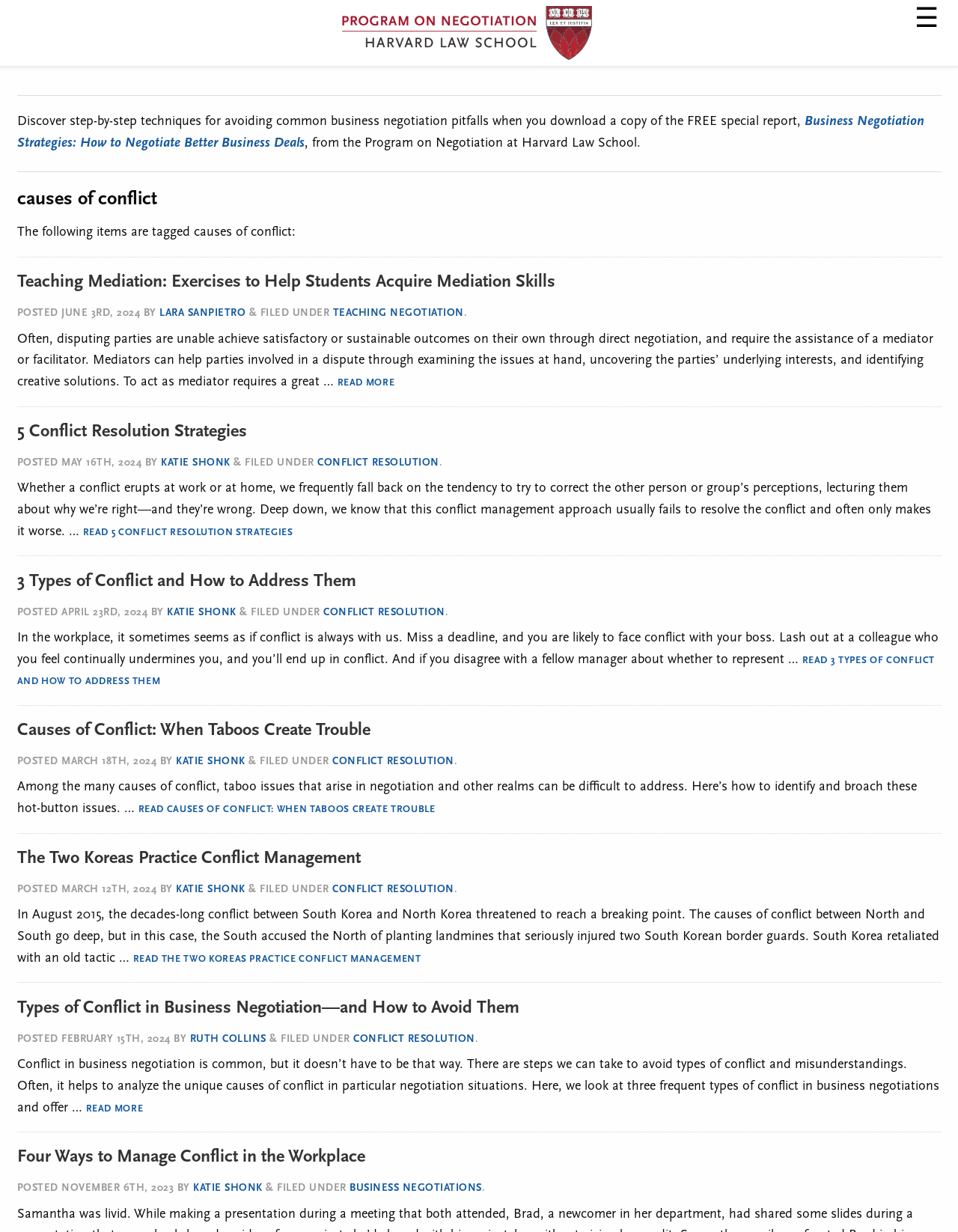Using the details from the image, please elaborate on the following question: What is the topic of the articles on this webpage?

Based on the webpage, I can see multiple articles with headings such as 'Teaching Mediation: Exercises to Help Students Acquire Mediation Skills', '5 Conflict Resolution Strategies', and 'Causes of Conflict: When Taboos Create Trouble'. These headings suggest that the topic of the articles on this webpage is conflict resolution.